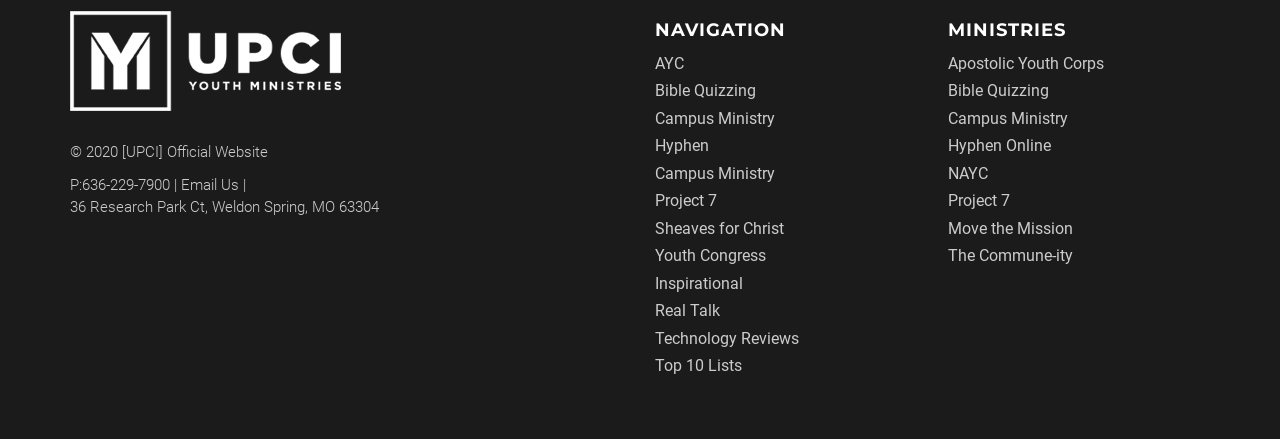Please identify the bounding box coordinates of where to click in order to follow the instruction: "Learn about Campus Ministry".

[0.512, 0.248, 0.605, 0.291]